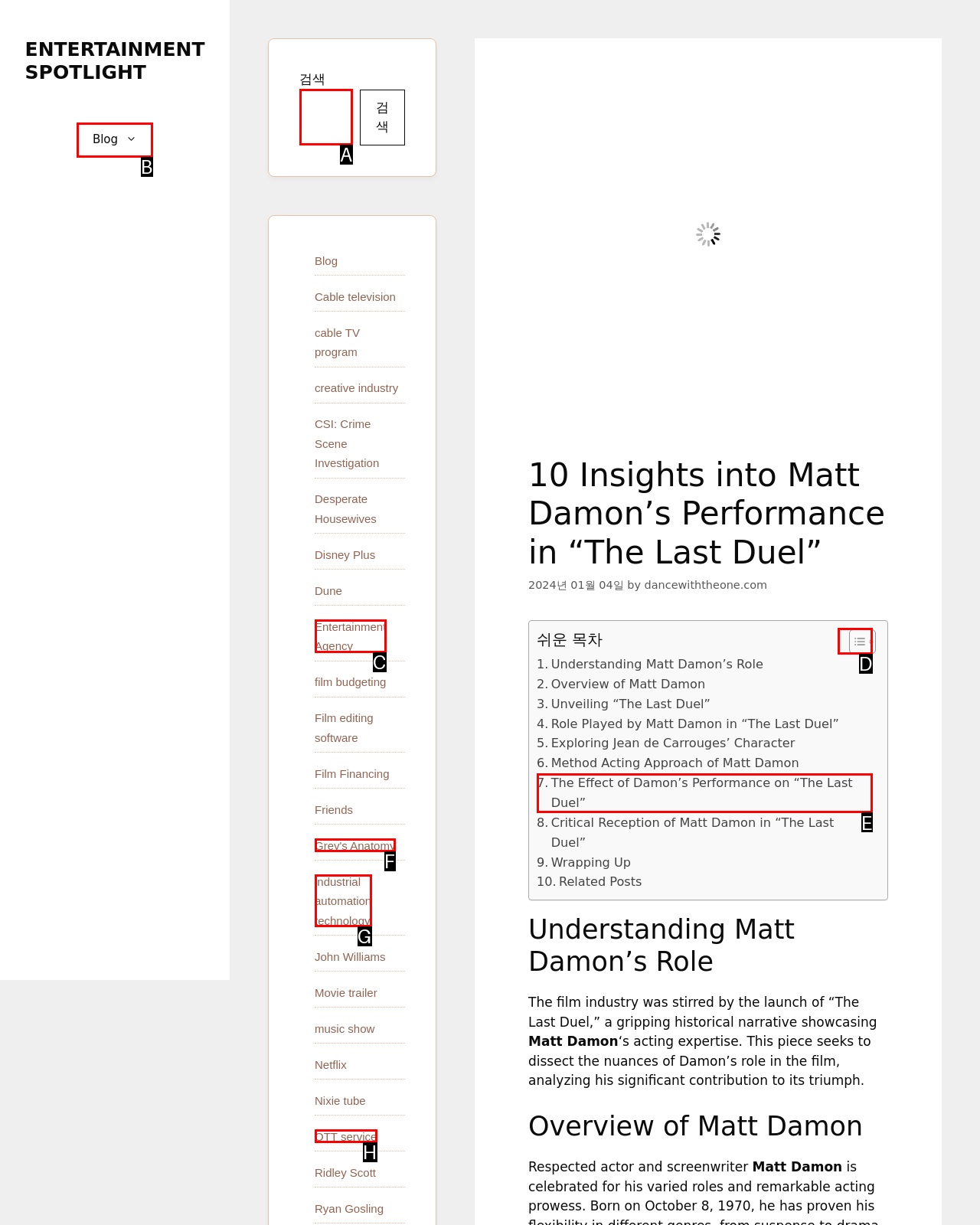Point out which UI element to click to complete this task: Toggle the table of content
Answer with the letter corresponding to the right option from the available choices.

D